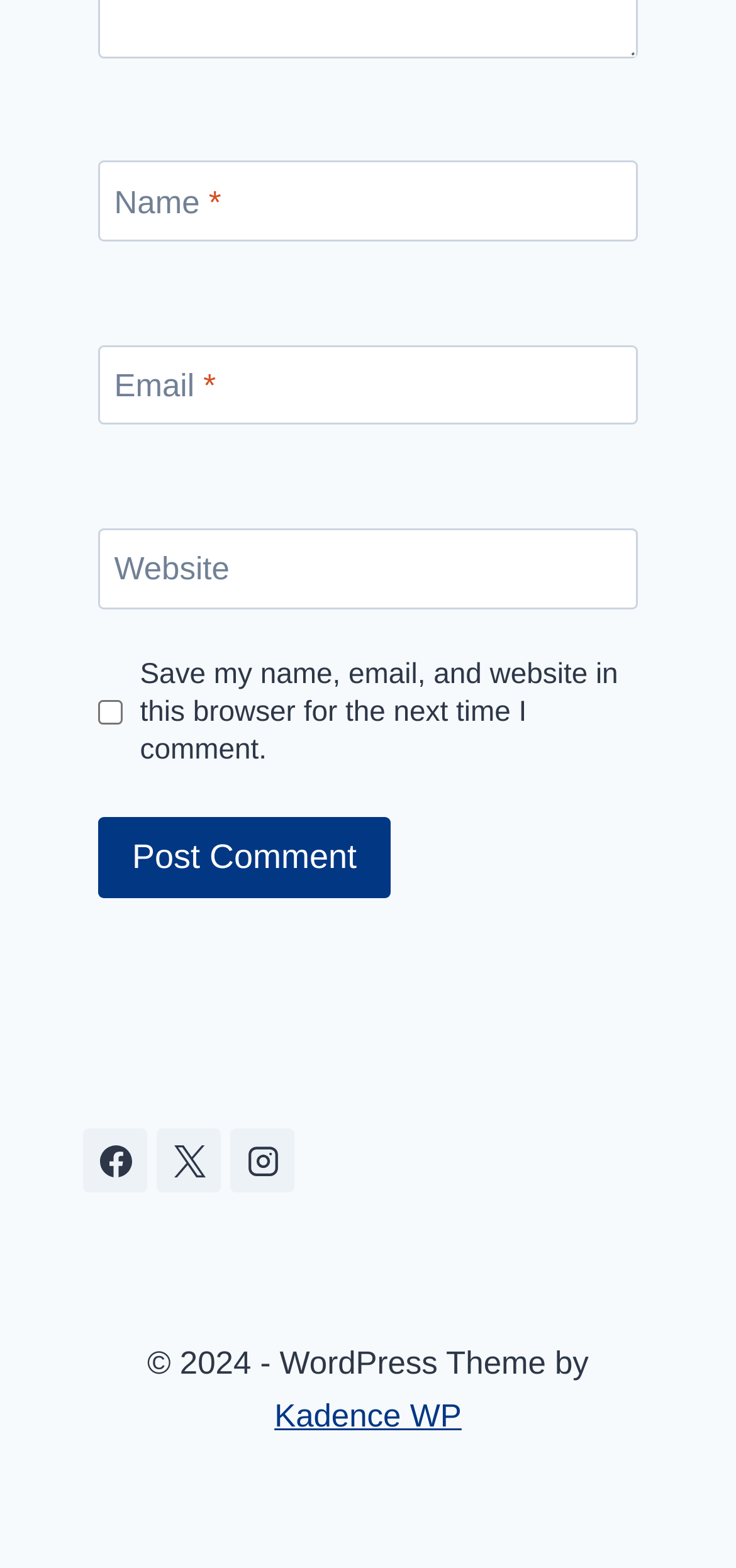Respond to the following question with a brief word or phrase:
What is the required information to post a comment?

Name and Email